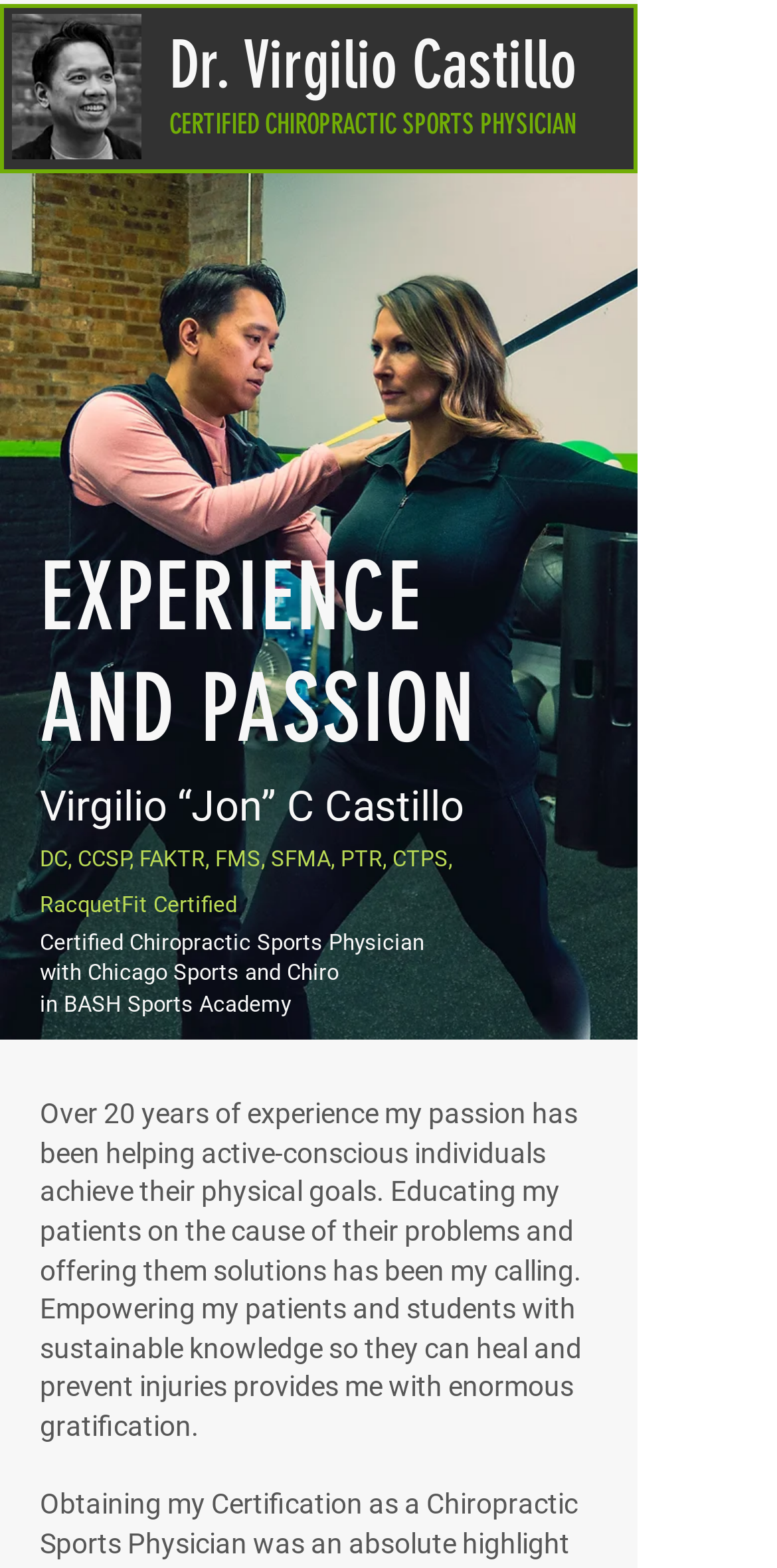Respond with a single word or short phrase to the following question: 
What is the name of the organization where Dr. Virgilio Castillo is certified?

Chicago Sports and Chiro